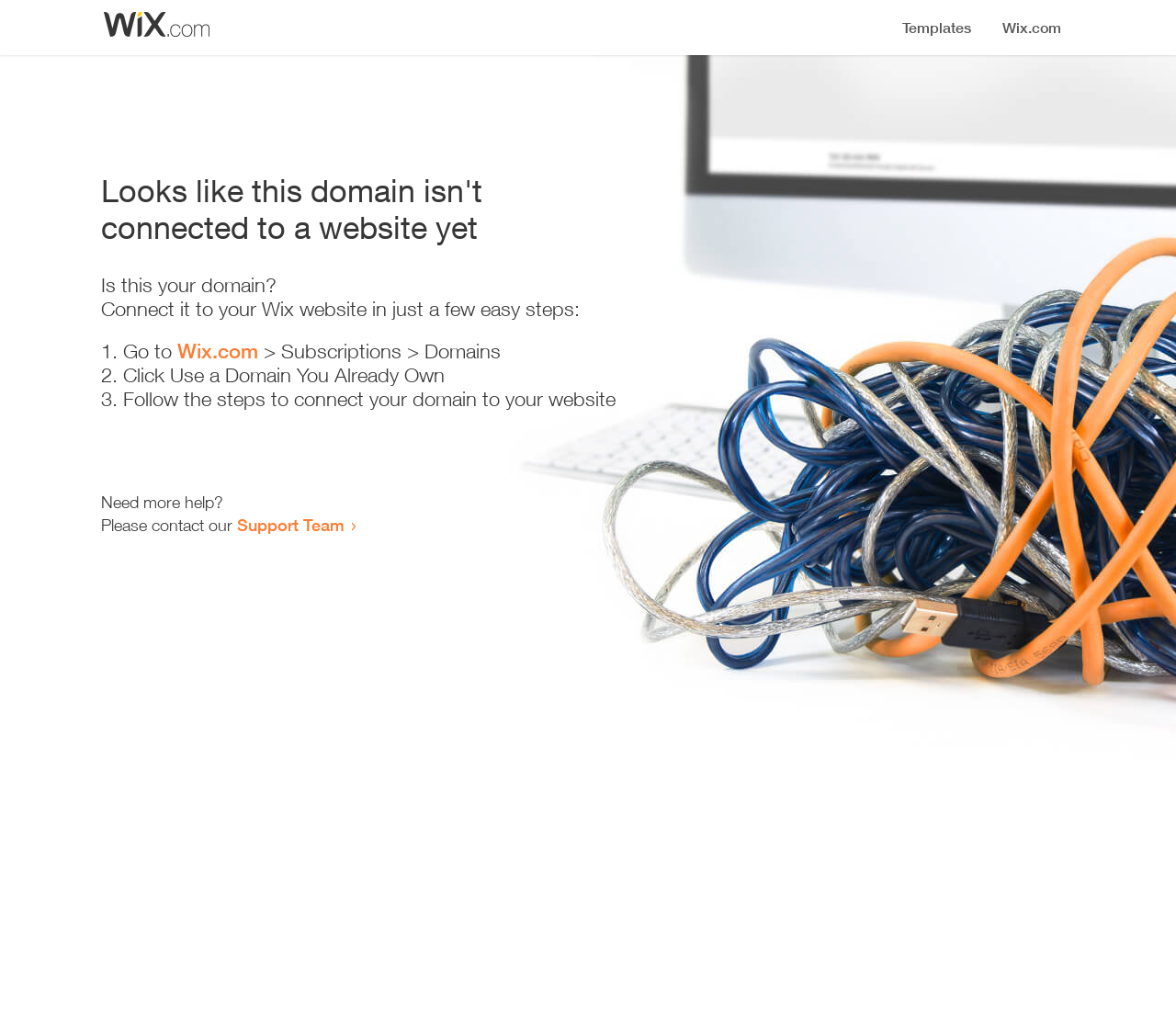What is the first step to connect the domain?
Answer the question with a detailed explanation, including all necessary information.

The first step to connect the domain is to 'Go to Wix.com > Subscriptions > Domains', as indicated by the list of steps provided on the webpage.